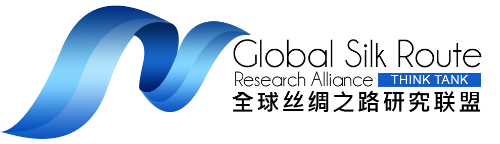Describe all the important aspects and features visible in the image.

The image showcases the logo of the Global Silk Route Research Alliance, featuring a stylized wave design in various shades of blue, symbolizing dynamic movement and a connection to the concept of trade and exchange. The logo includes the organization's name in both English and Chinese, emphasizing its international focus. The term "THINK TANK" highlights its role as a research organization dedicated to analysis and discussion on topics related to the Silk Road and global trade dynamics. This visual identity encapsulates the alliance's mission and objectives in fostering research and collaboration across cultures and economies.